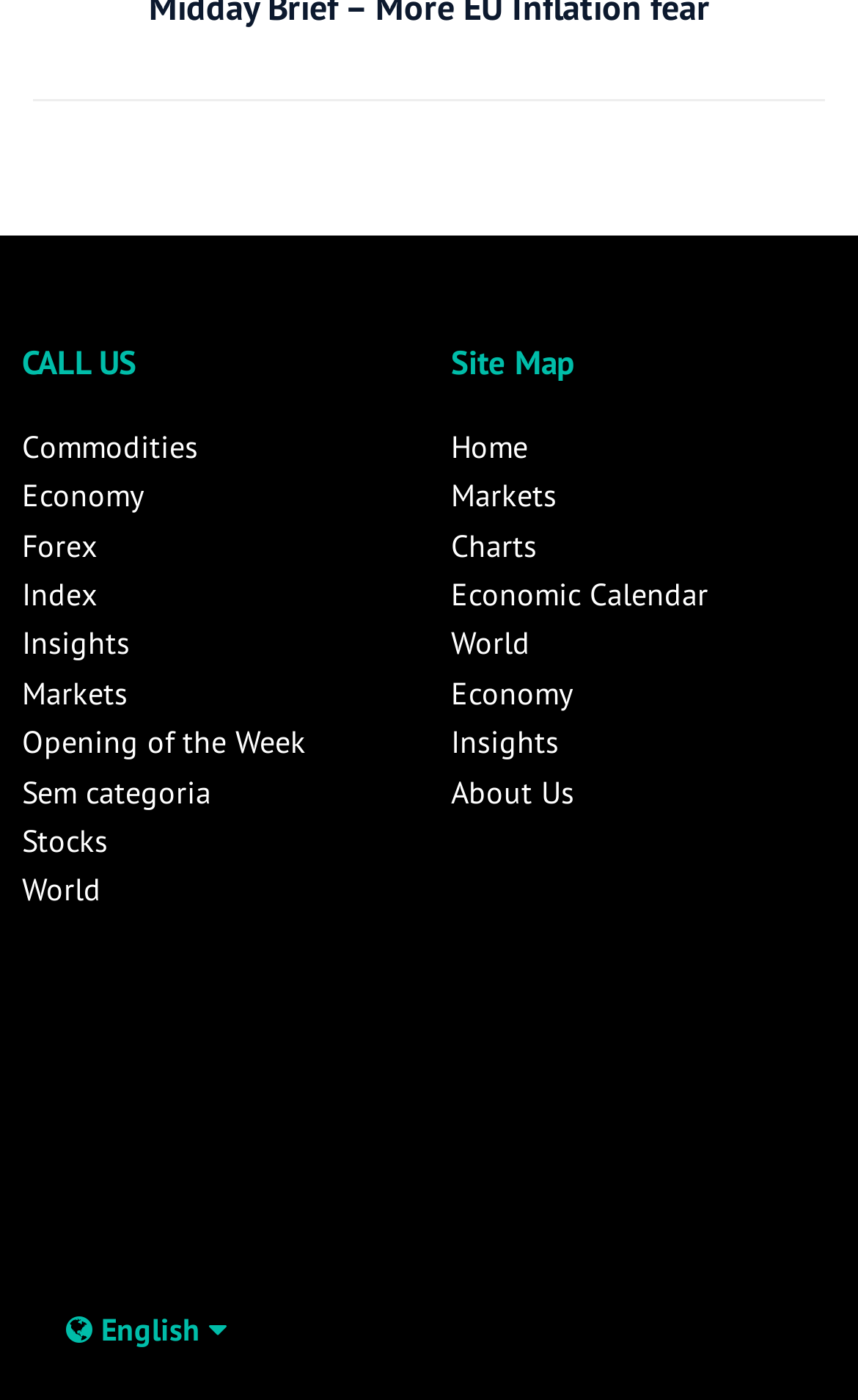Using the element description: "Economic Calendar", determine the bounding box coordinates. The coordinates should be in the format [left, top, right, bottom], with values between 0 and 1.

[0.526, 0.41, 0.826, 0.439]